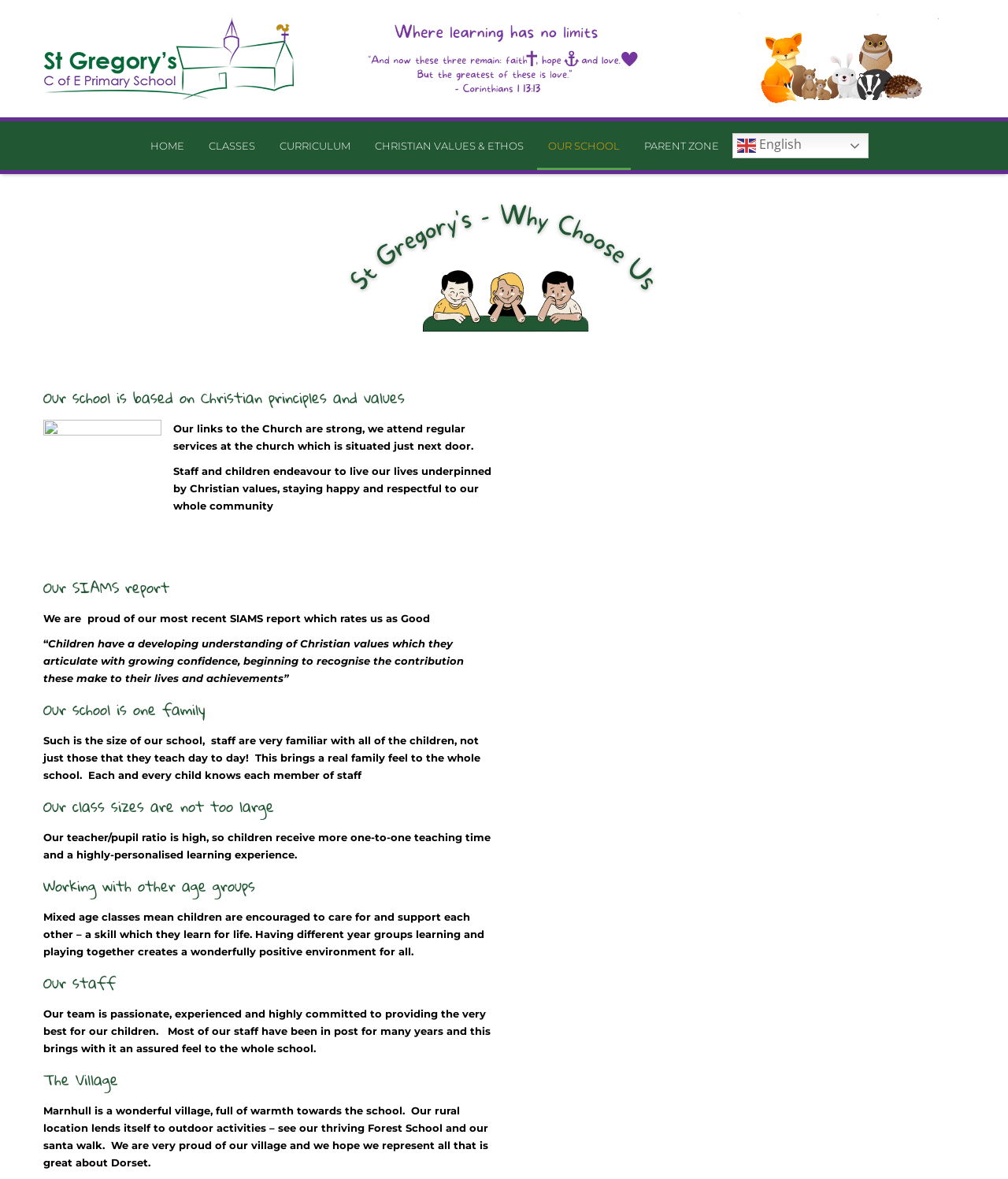Look at the image and answer the question in detail:
What is the rating of the school according to the SIAMS report?

The webpage mentions 'We are proud of our most recent SIAMS report which rates us as Good', indicating that the school received a 'Good' rating in its SIAMS report.